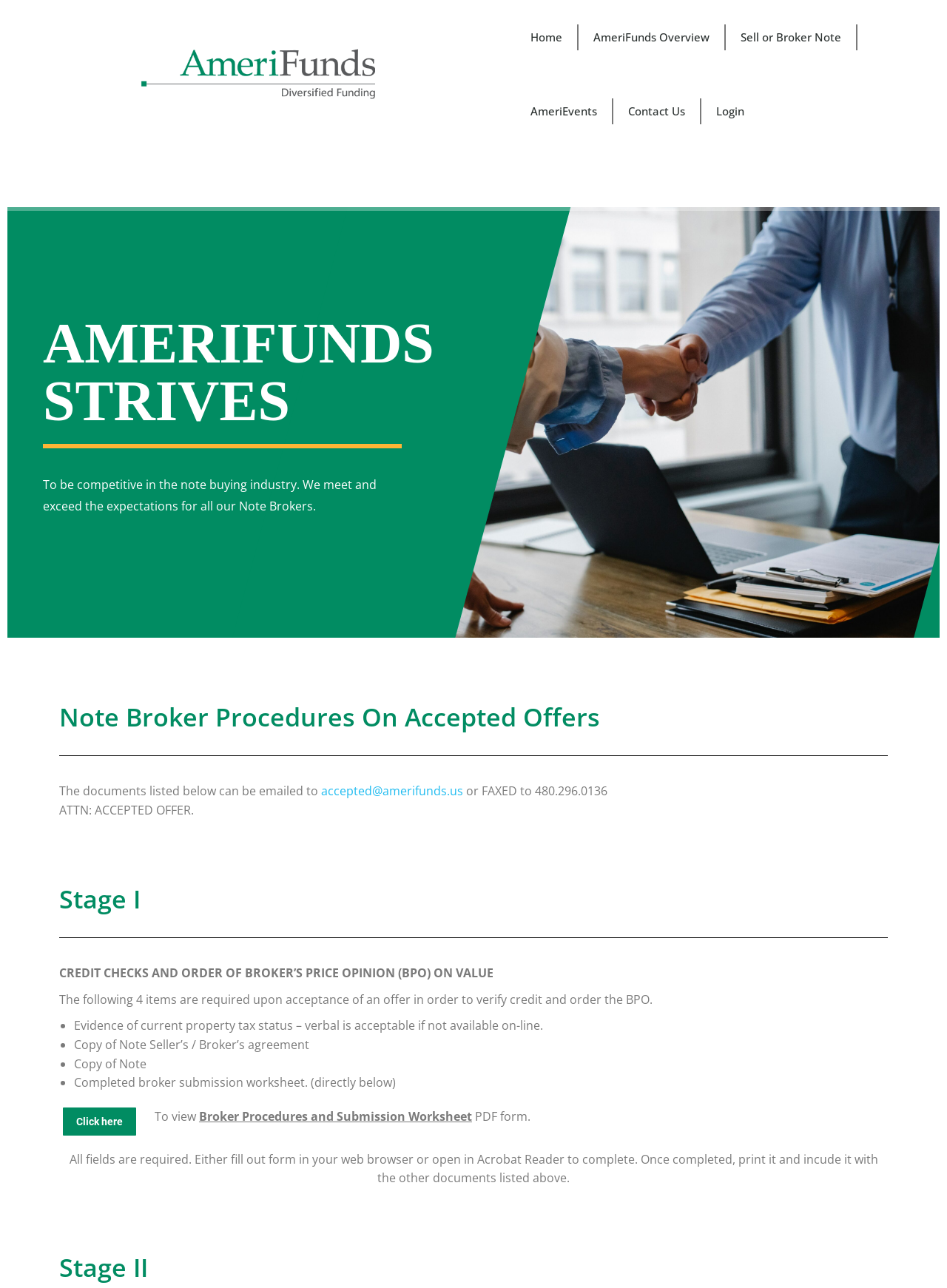Provide an in-depth caption for the webpage.

The webpage appears to be a guide for note brokers, providing procedures and requirements for accepted offers. At the top, there is a navigation menu with links to "Home", "AmeriFunds Overview", "Sell or Broker Note", "AmeriEvents", "Contact Us", and "Login". 

Below the navigation menu, there is a section with a heading "Note Broker Procedures On Accepted Offers". This section contains a brief introduction to AmeriFunds' competitive approach in the note buying industry. 

Underneath, there are instructions on how to submit documents, which can be emailed or faxed to a specific address. The required documents are listed in a section titled "Stage I", which includes credit checks, order of broker's price opinion, and four specific items: evidence of current property tax status, a copy of the note seller's/broker's agreement, a completed broker submission worksheet, and other relevant documents. 

A link to a PDF form, "Broker Procedures and Submission Worksheet", is provided, along with instructions on how to complete and submit the form. 

Further down, there is another section titled "Stage II", but it does not contain any specific information or instructions. 

At the bottom of the page, there is a "Go to Top" link and an image, likely a logo or a decorative element.